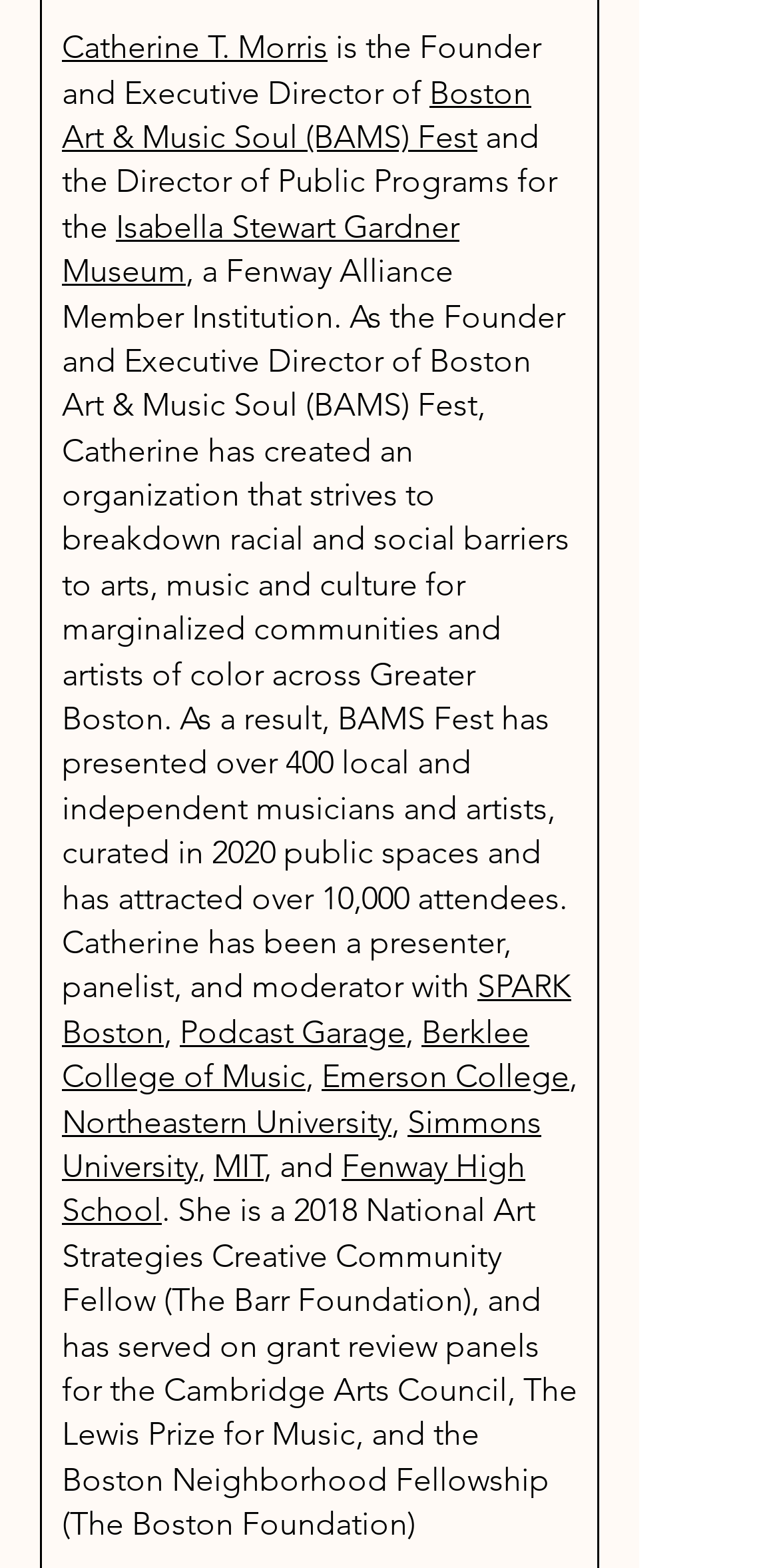Please find the bounding box coordinates of the element's region to be clicked to carry out this instruction: "visit Berklee College of Music".

[0.079, 0.646, 0.679, 0.699]